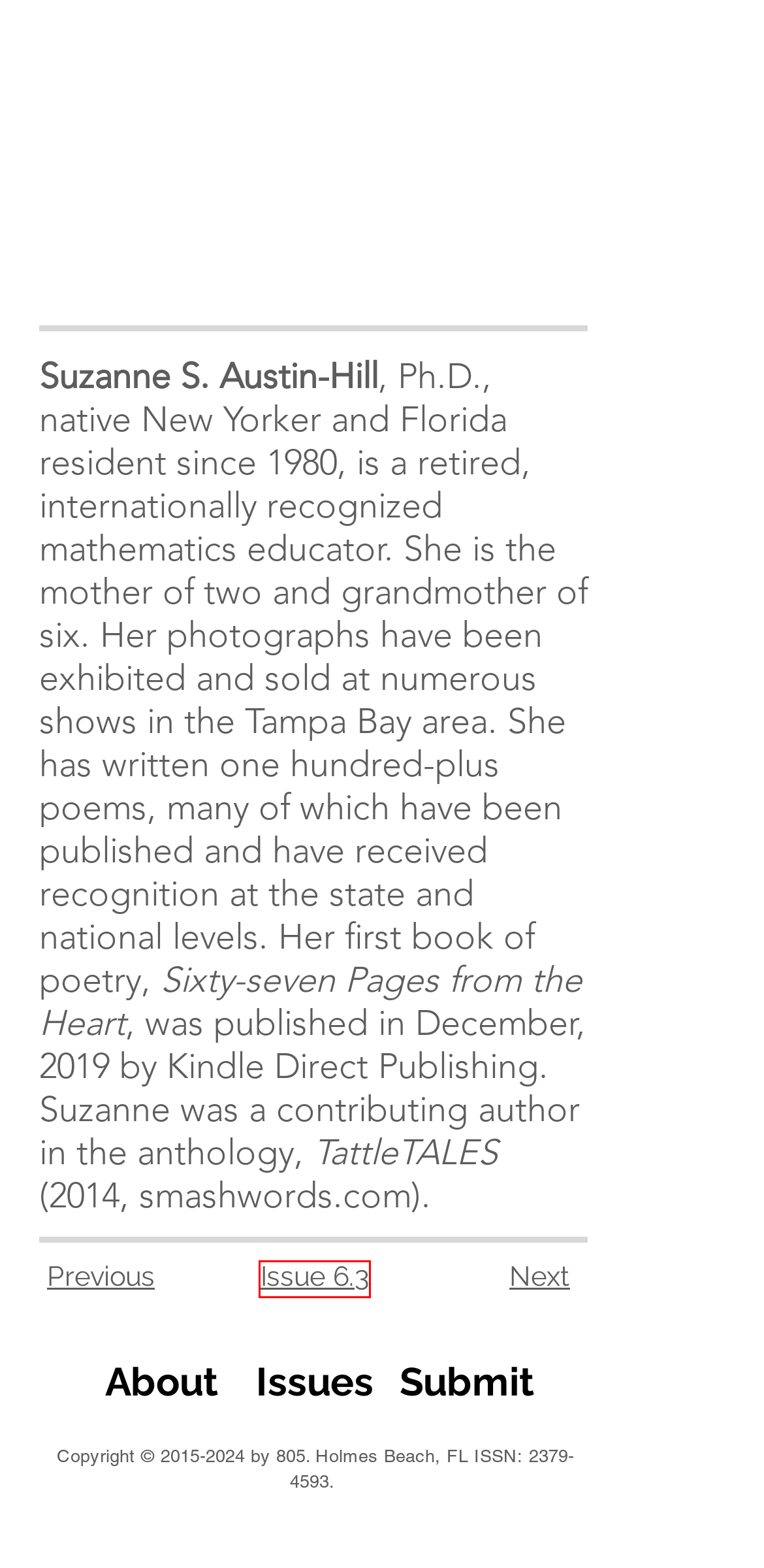Given a webpage screenshot with a red bounding box around a UI element, choose the webpage description that best matches the new webpage after clicking the element within the bounding box. Here are the candidates:
A. 19th Amendement Issue | 805lit
B. Search | 805lit
C. Brittny Crowell   | 805 Lit + Art | Litmag
D. 805 Lit + Art magazine | Litmag
E. Issues | United States | 805 Lit + Art
F. Artists + Authors | Litmag | 805 Lit + Art
G. Contact the Editors
H. Asantewaa Boykin  | 805 Lit + Art | Litmag

A